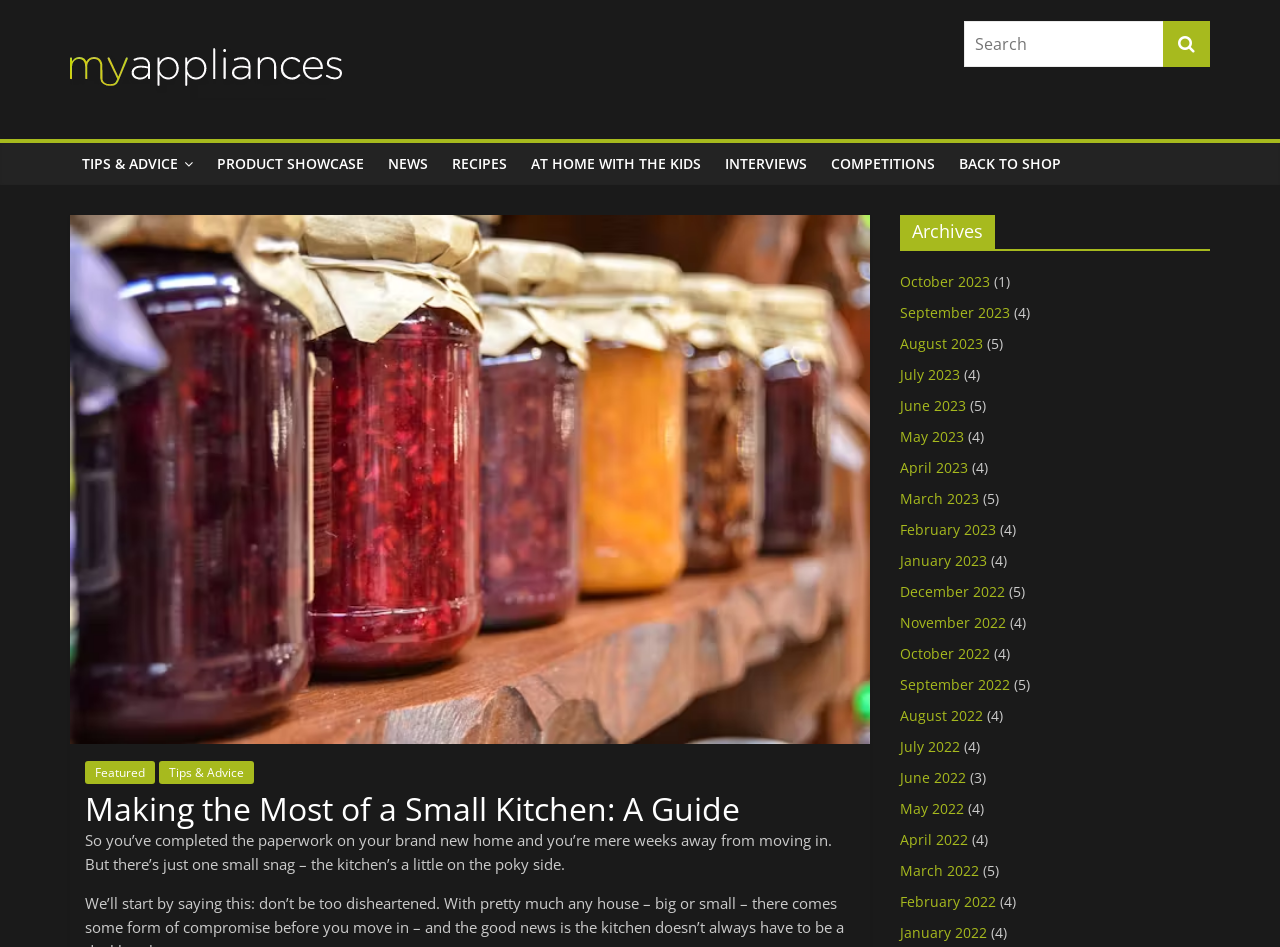Please provide a short answer using a single word or phrase for the question:
What is the topic of the current article?

Small kitchen guide